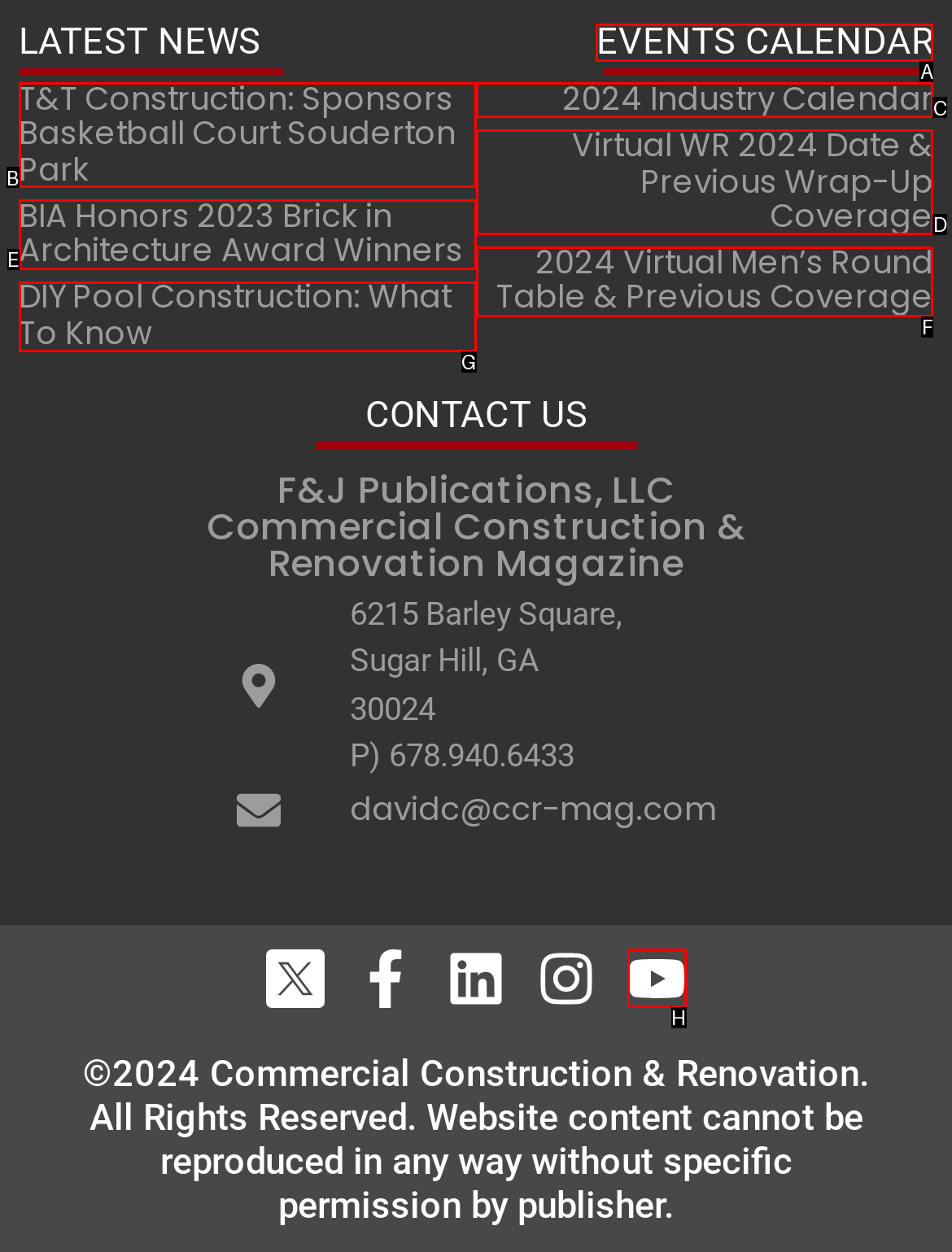Tell me which one HTML element I should click to complete the following instruction: Check events calendar
Answer with the option's letter from the given choices directly.

A